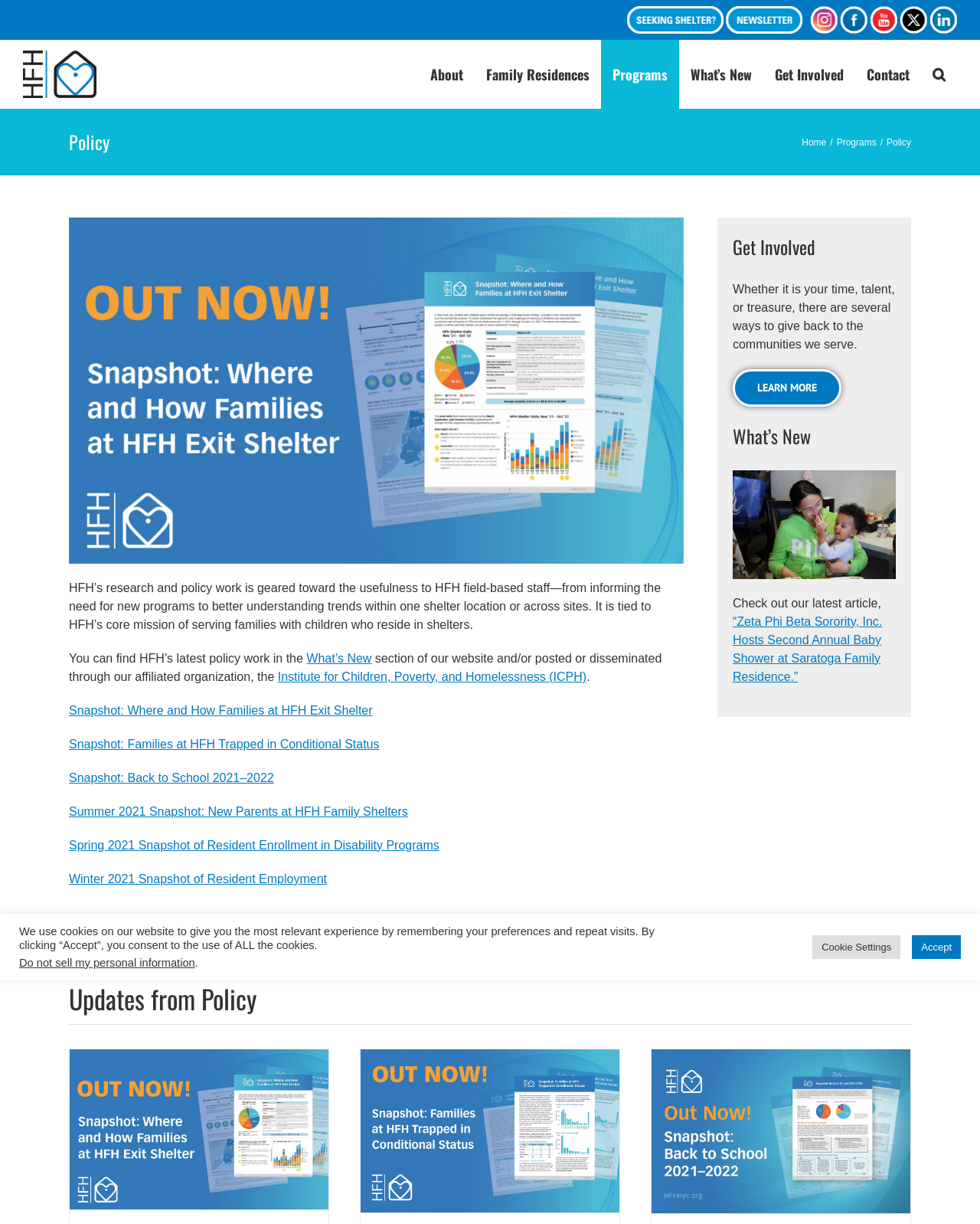Please provide a comprehensive answer to the question below using the information from the image: How can one get involved with HFH?

One can get involved with HFH by giving time, talent, or treasure, as stated in the static text 'Whether it is your time, talent, or treasure, there are several ways to give back to the communities we serve.'